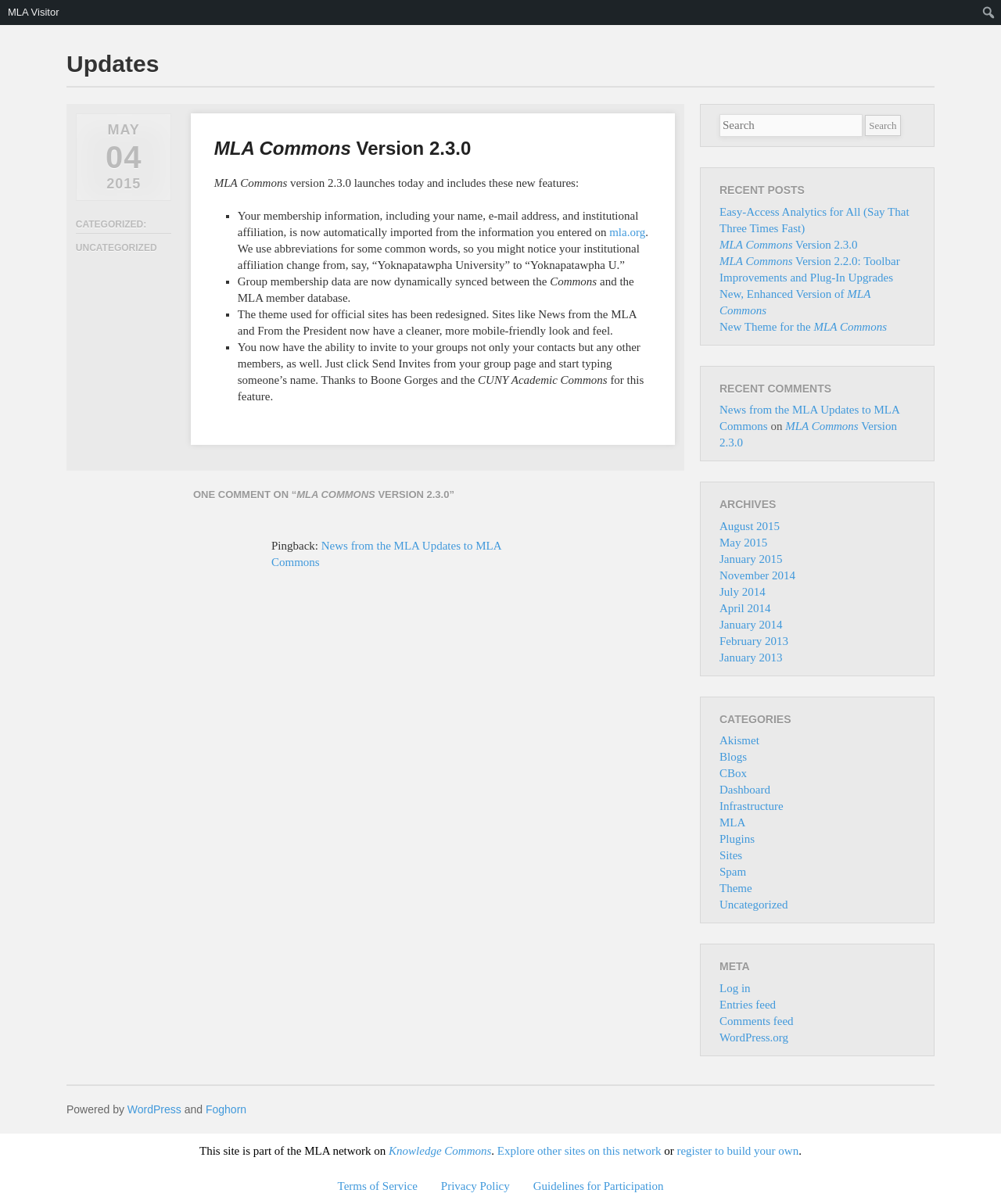Find the bounding box coordinates for the HTML element described as: "name="s" placeholder="Search"". The coordinates should consist of four float values between 0 and 1, i.e., [left, top, right, bottom].

[0.719, 0.095, 0.862, 0.114]